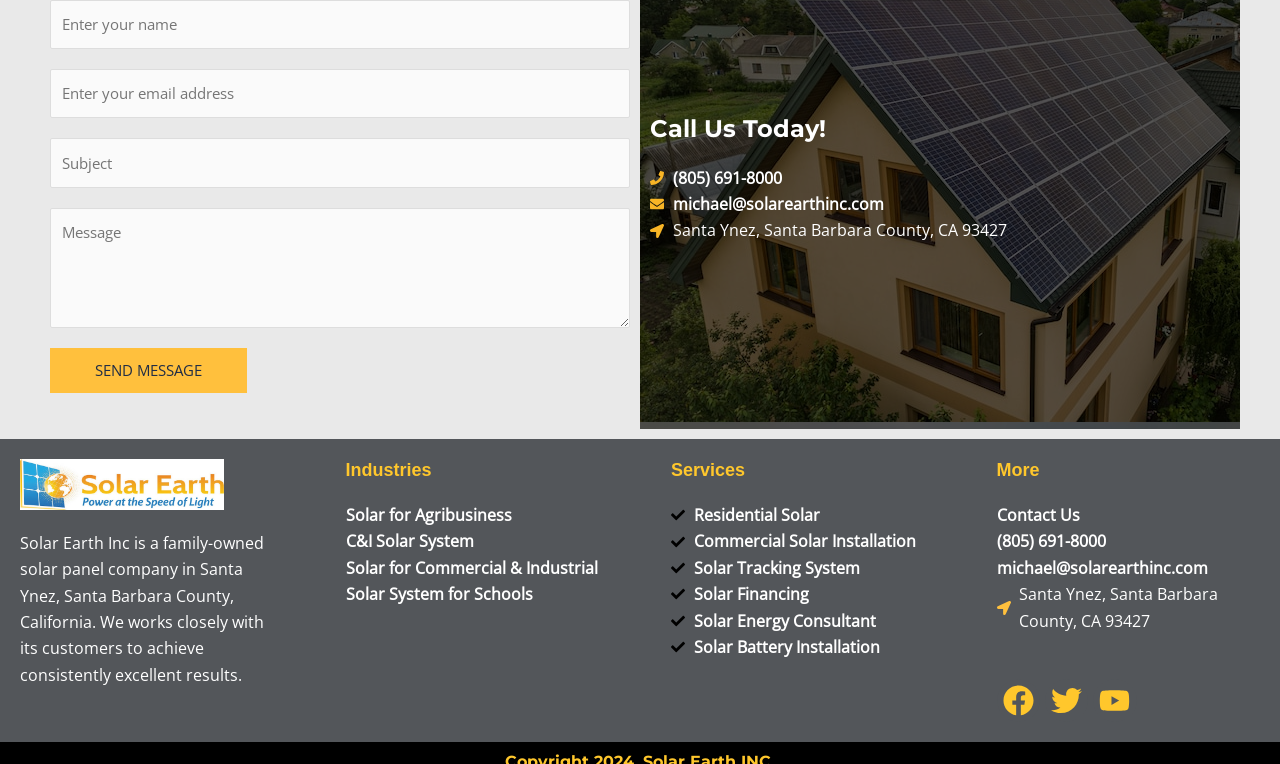Please specify the bounding box coordinates of the clickable section necessary to execute the following command: "Call (805) 691-8000".

[0.508, 0.215, 0.961, 0.25]